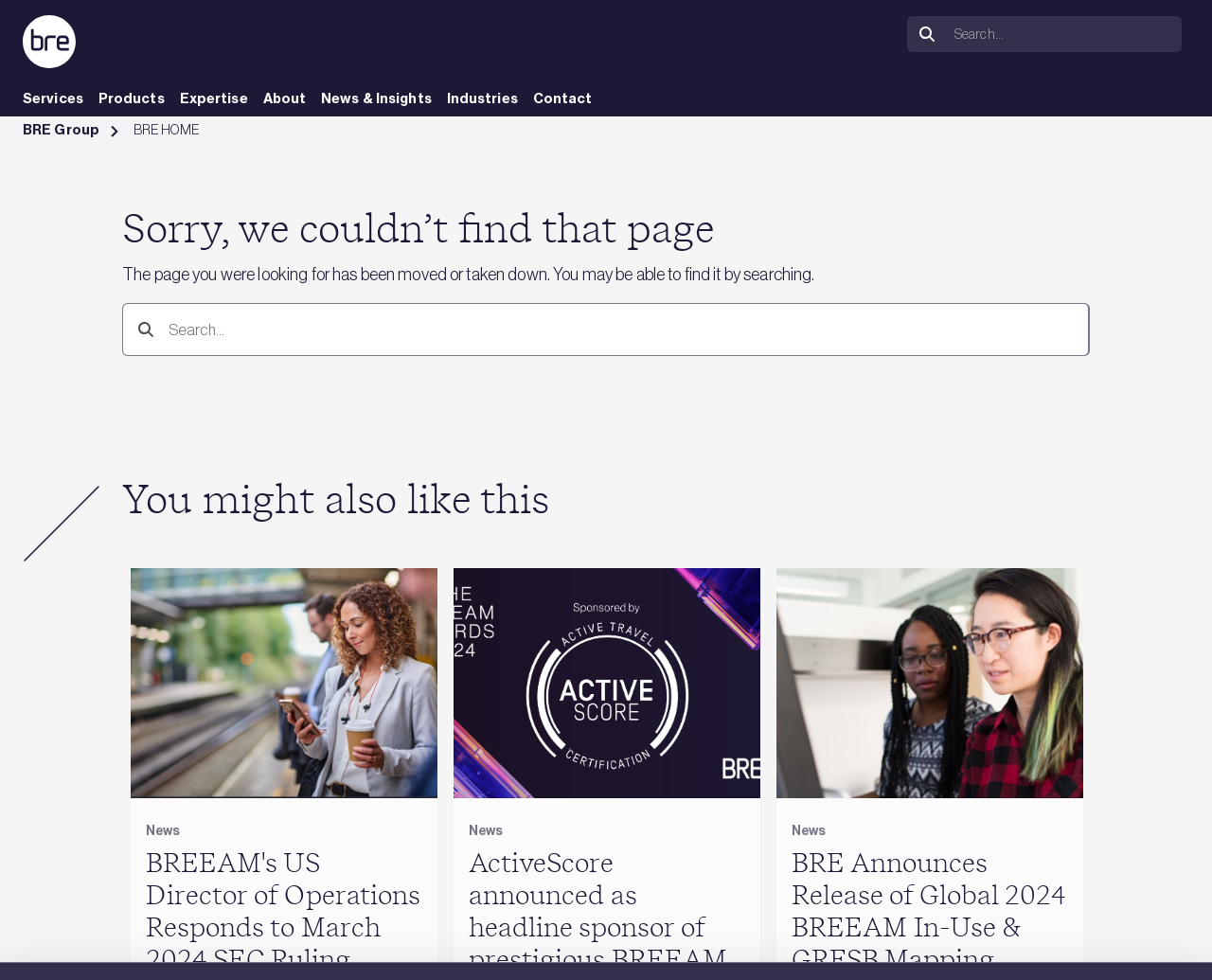Identify the bounding box coordinates of the section that should be clicked to achieve the task described: "Read about Victor Chijoke".

None